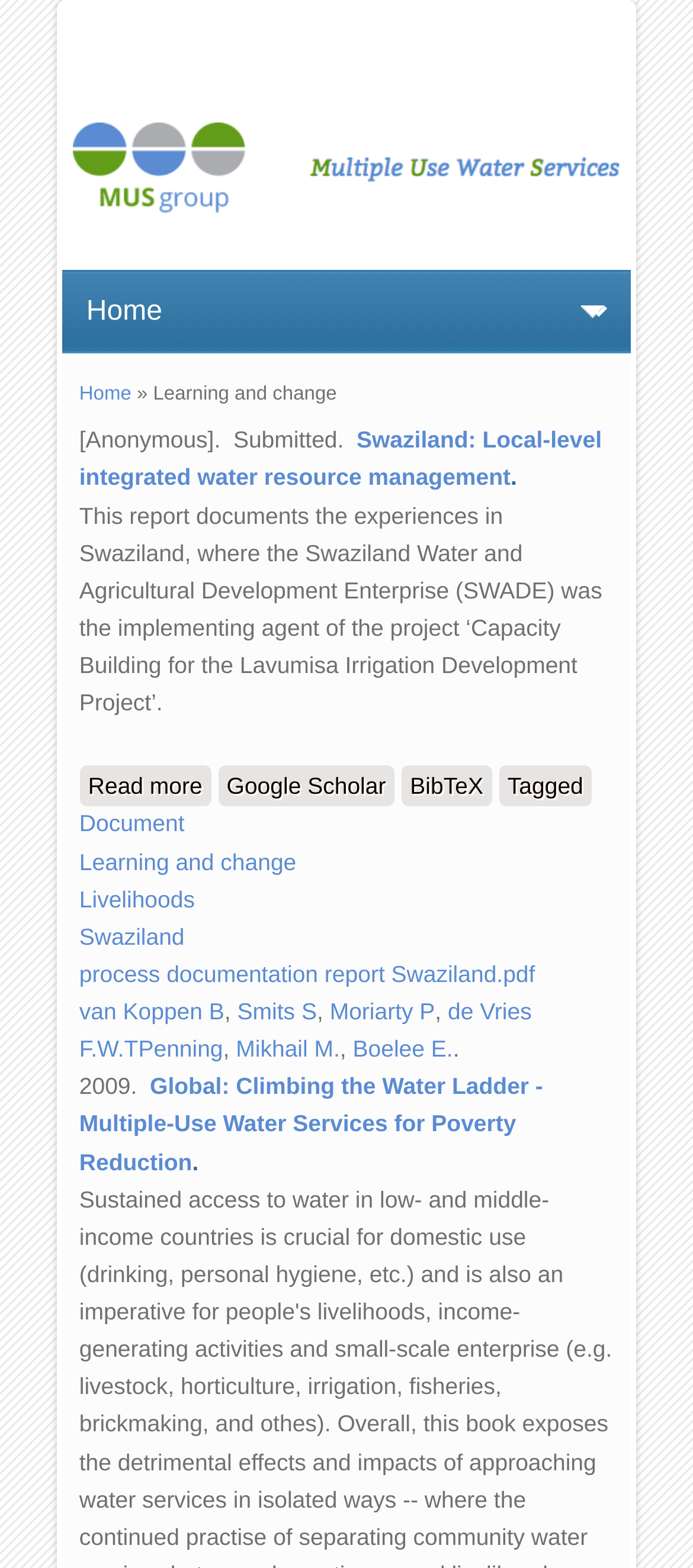Provide the bounding box coordinates for the area that should be clicked to complete the instruction: "View the Global: Climbing the Water Ladder - Multiple-Use Water Services for Poverty Reduction page".

[0.114, 0.684, 0.784, 0.749]